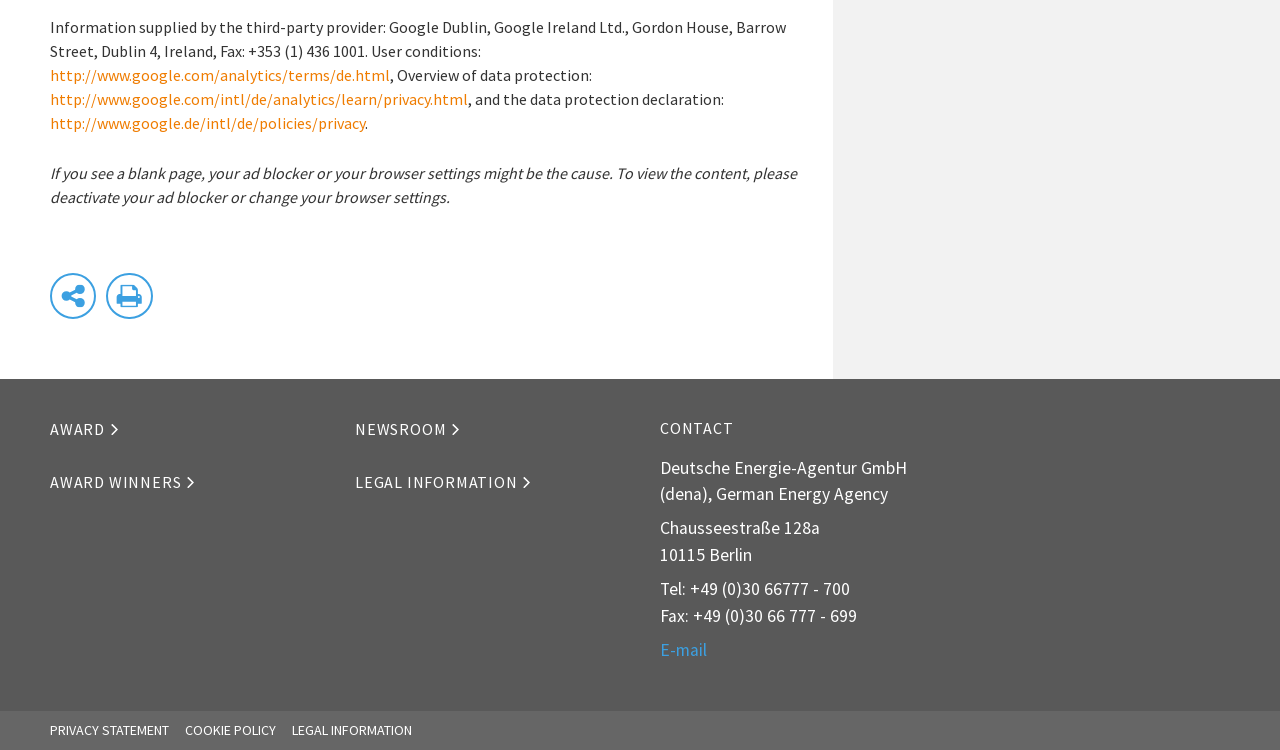Please locate the UI element described by "E-mail" and provide its bounding box coordinates.

[0.516, 0.852, 0.552, 0.881]